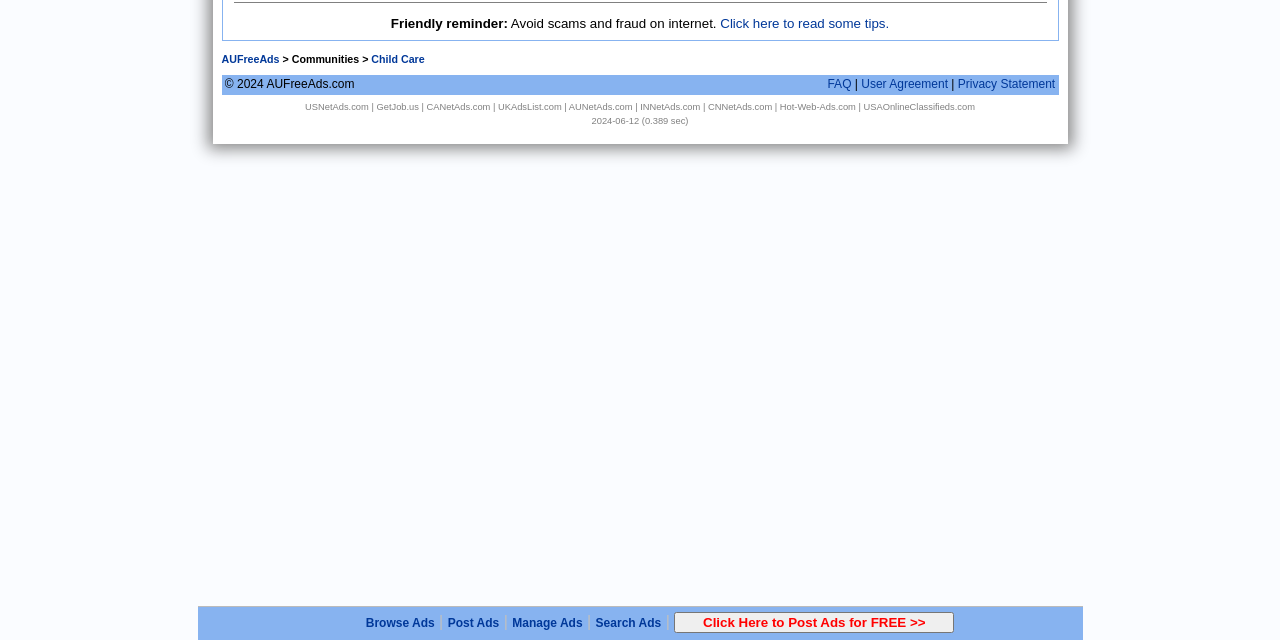Based on the element description INNetAds.com, identify the bounding box coordinates for the UI element. The coordinates should be in the format (top-left x, top-left y, bottom-right x, bottom-right y) and within the 0 to 1 range.

[0.5, 0.159, 0.547, 0.174]